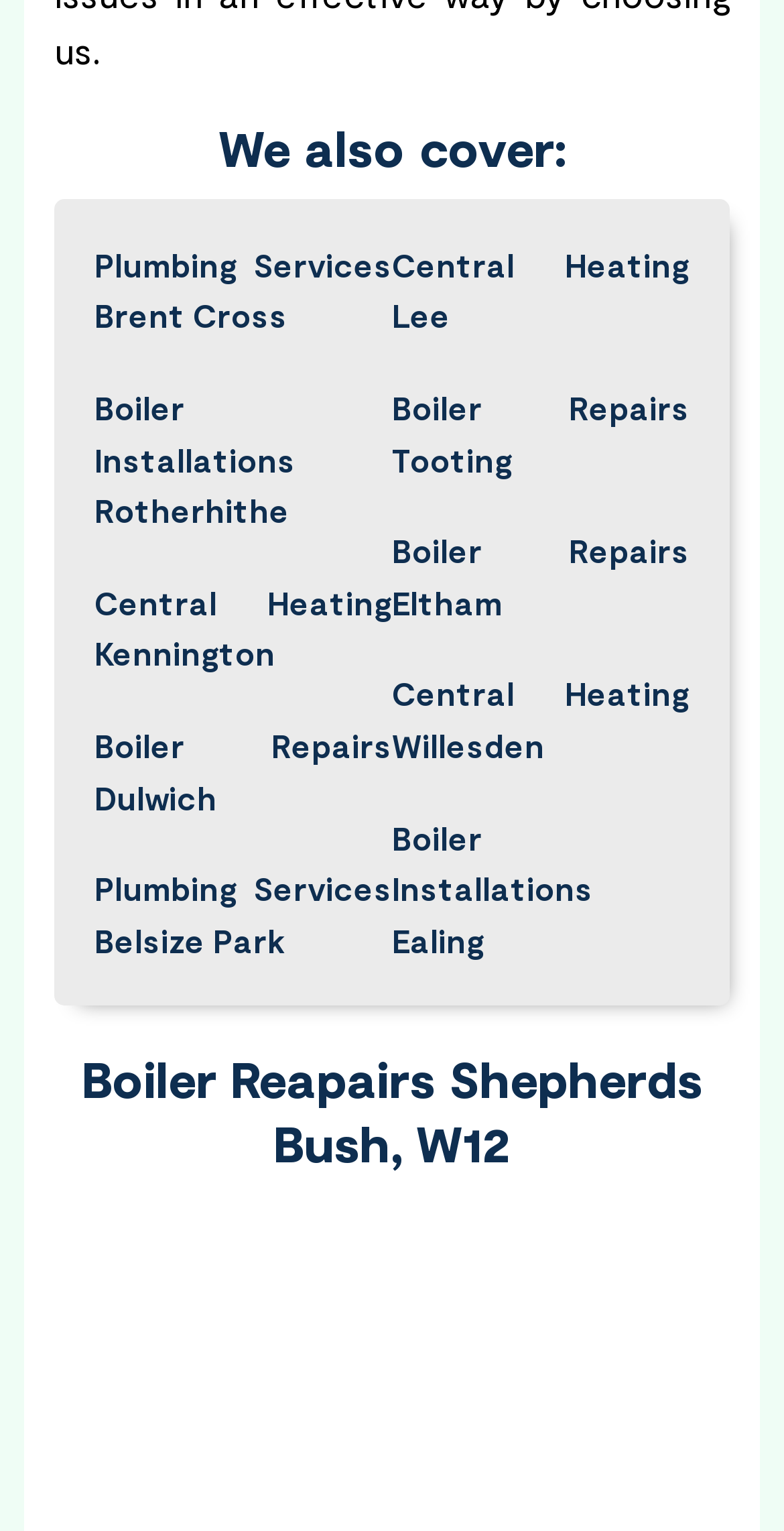Answer the following inquiry with a single word or phrase:
What is the topic of the webpage?

Boiler and plumbing services